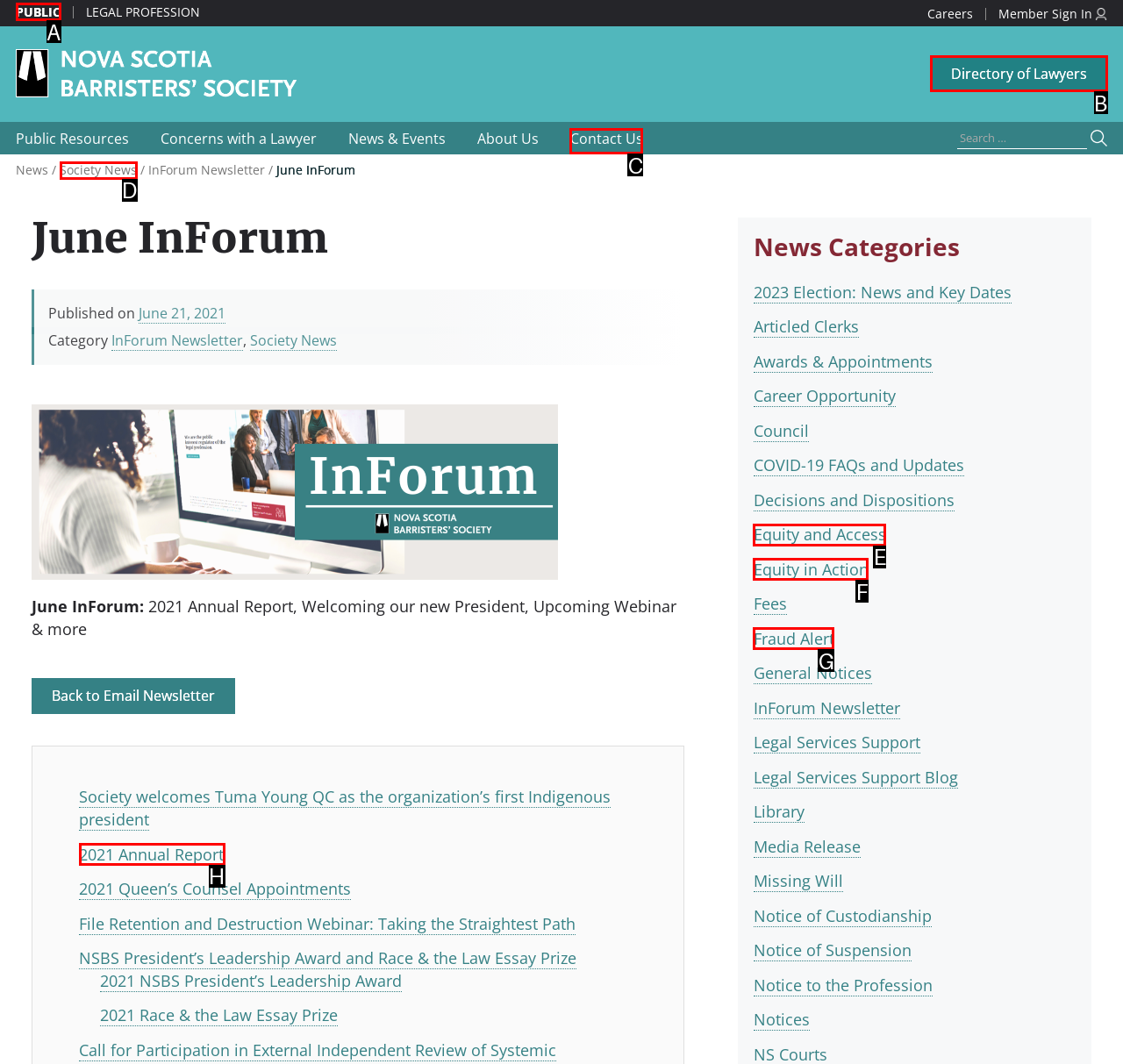From the given options, indicate the letter that corresponds to the action needed to complete this task: View the 2021 Annual Report. Respond with only the letter.

H